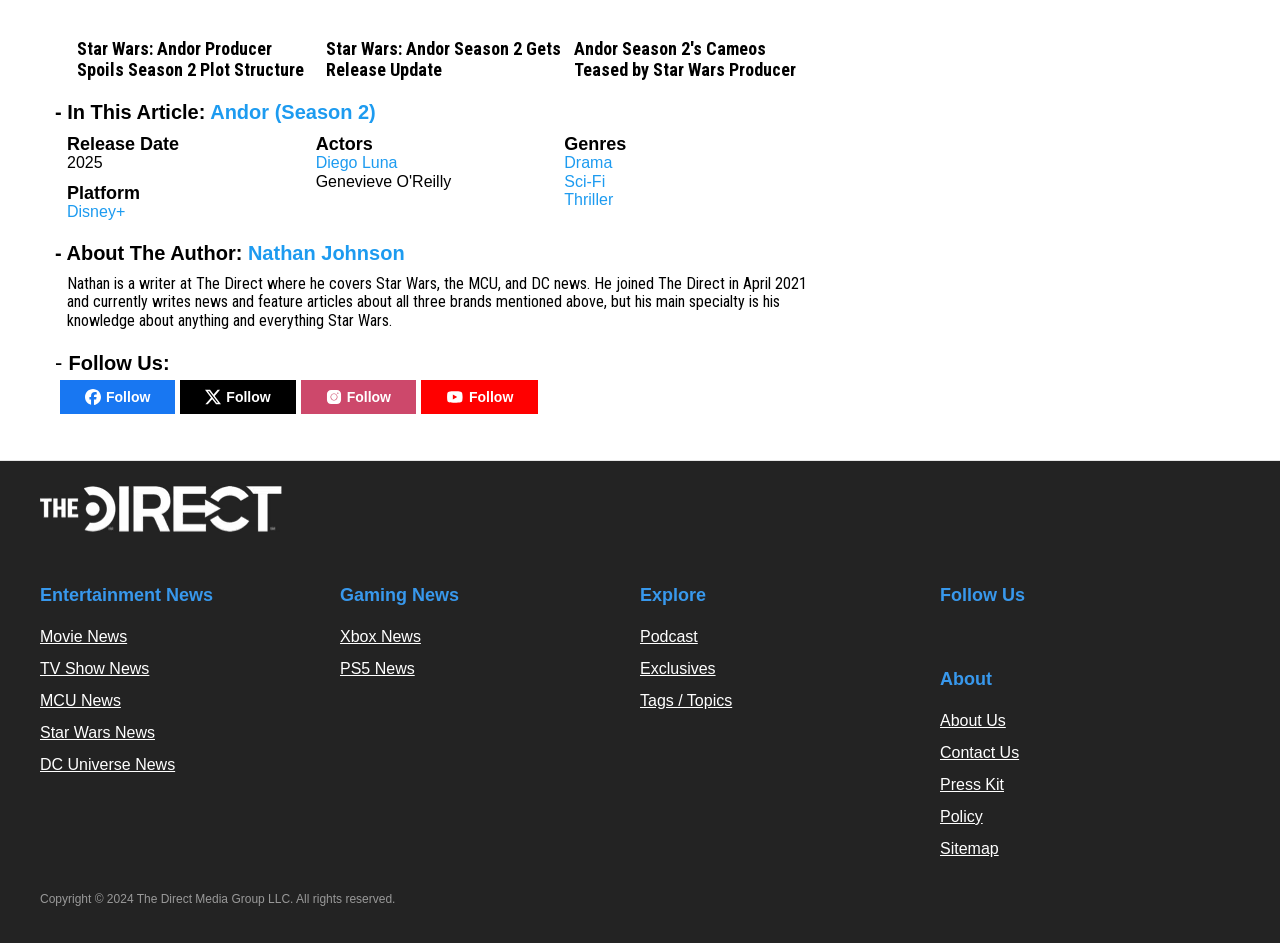What is the name of the website?
Give a thorough and detailed response to the question.

I found the website's logo and name 'The Direct' at the top of the webpage, which indicates that it is the name of the website.